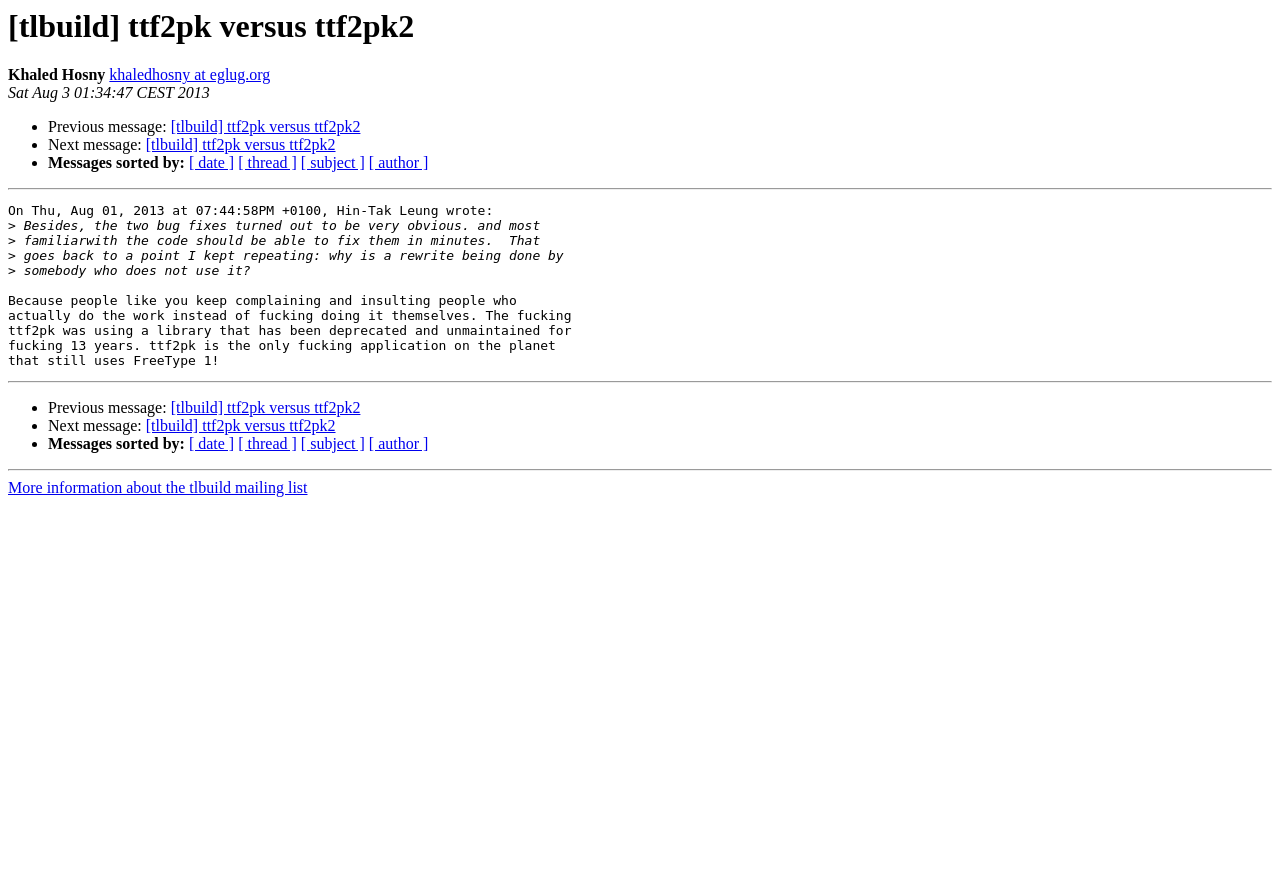What is the date of the message?
Please interpret the details in the image and answer the question thoroughly.

I found the date of the message by looking at the text 'Sat Aug 3 01:34:47 CEST 2013' which is located at the top of the webpage.